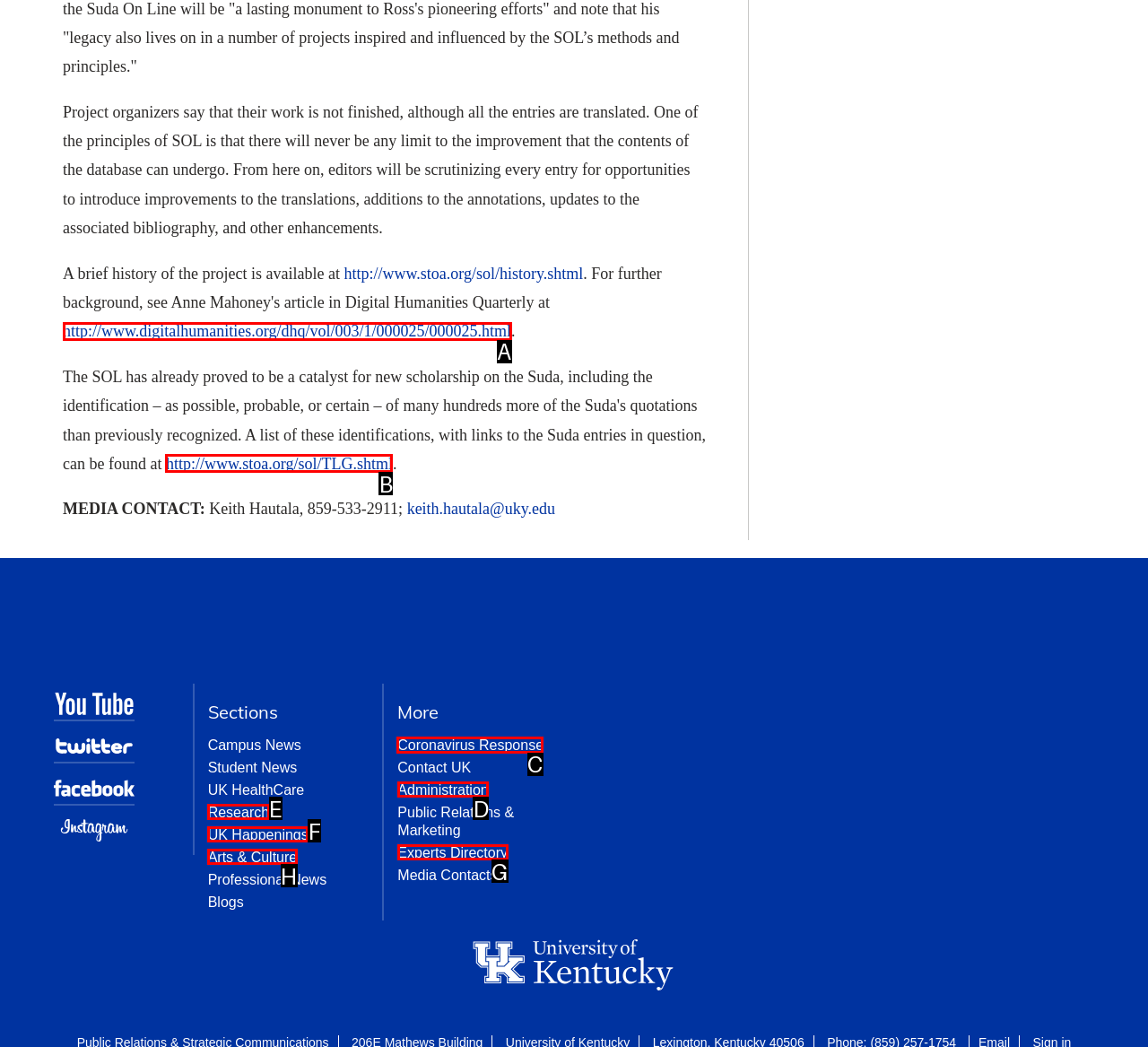Select the proper HTML element to perform the given task: check Coronavirus Response Answer with the corresponding letter from the provided choices.

C